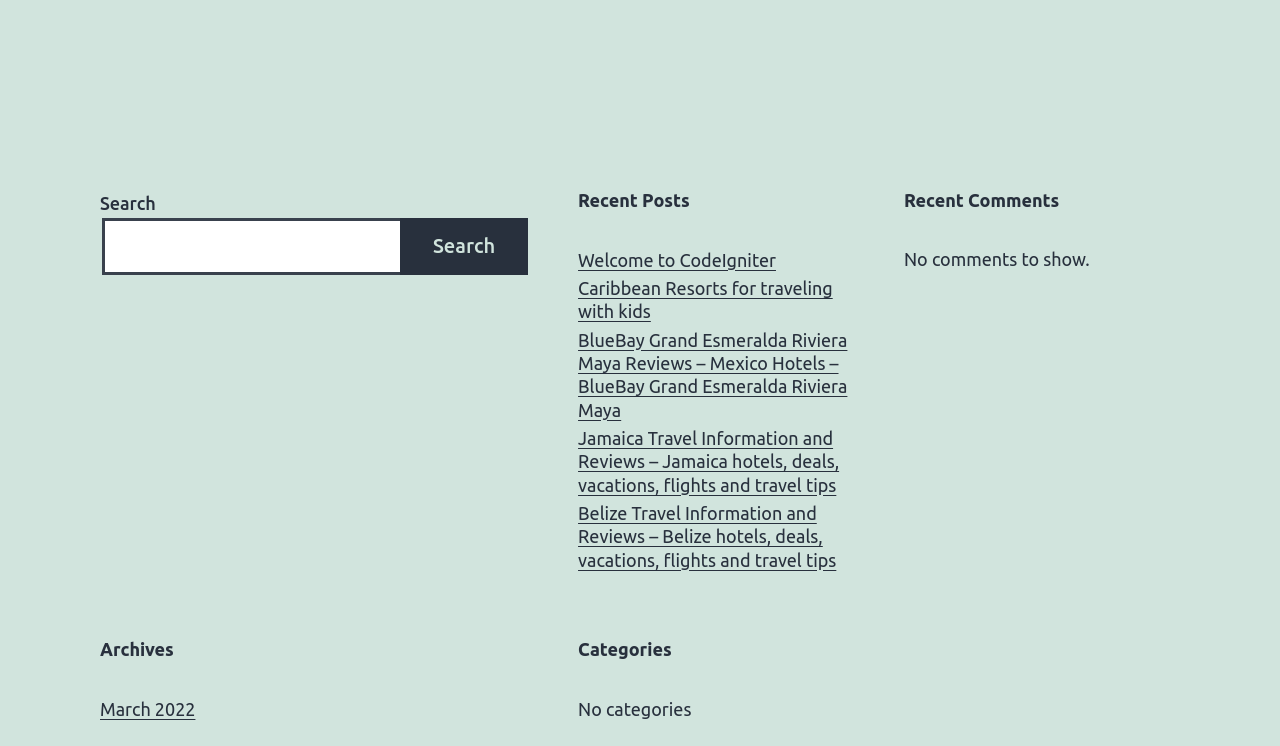What is the purpose of the search box?
Please provide a single word or phrase in response based on the screenshot.

To search content